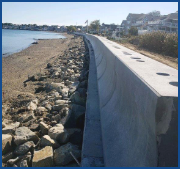In what year was the seawall project completed?
Using the image as a reference, answer with just one word or a short phrase.

2020